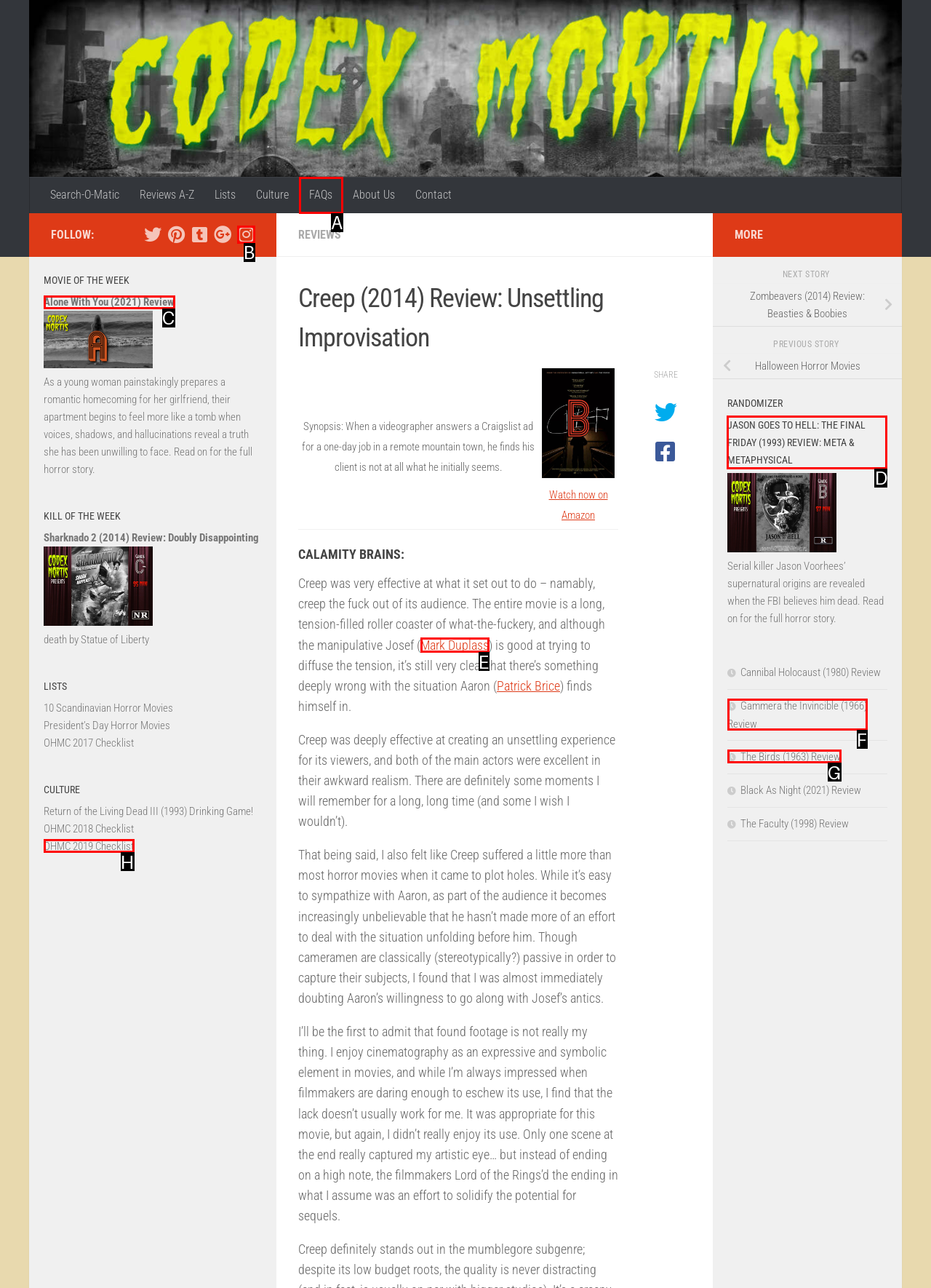Identify which HTML element to click to fulfill the following task: Read the 'JASON GOES TO HELL: THE FINAL FRIDAY (1993) REVIEW'. Provide your response using the letter of the correct choice.

D